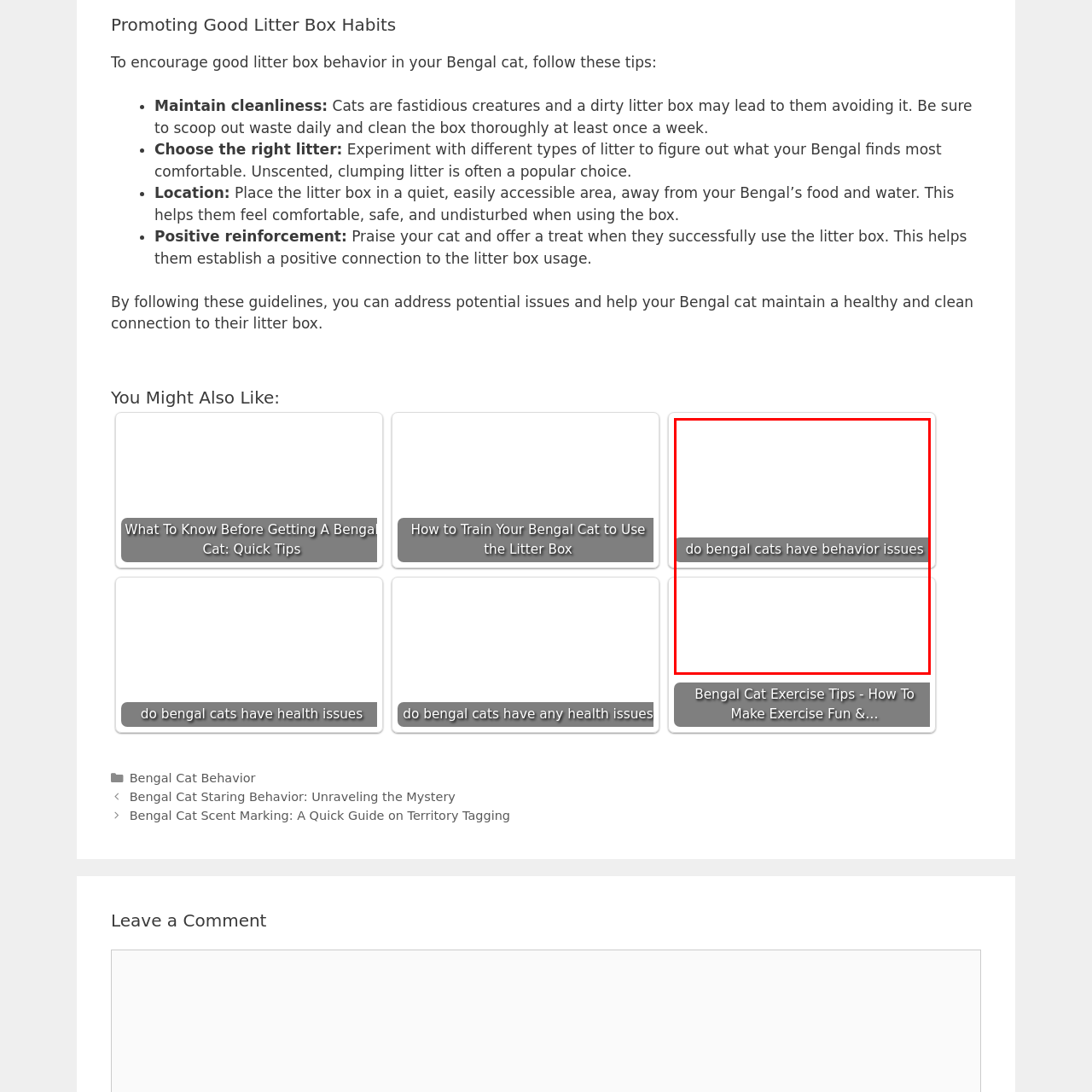Carefully scrutinize the image within the red border and generate a detailed answer to the following query, basing your response on the visual content:
Why is understanding behavior issues important for cat owners?

The caption states that understanding potential behavior issues is essential for current or prospective owners to ensure a harmonious relationship with their feline companions, suggesting that it is crucial for building a positive and healthy bond between the cat and its owner.